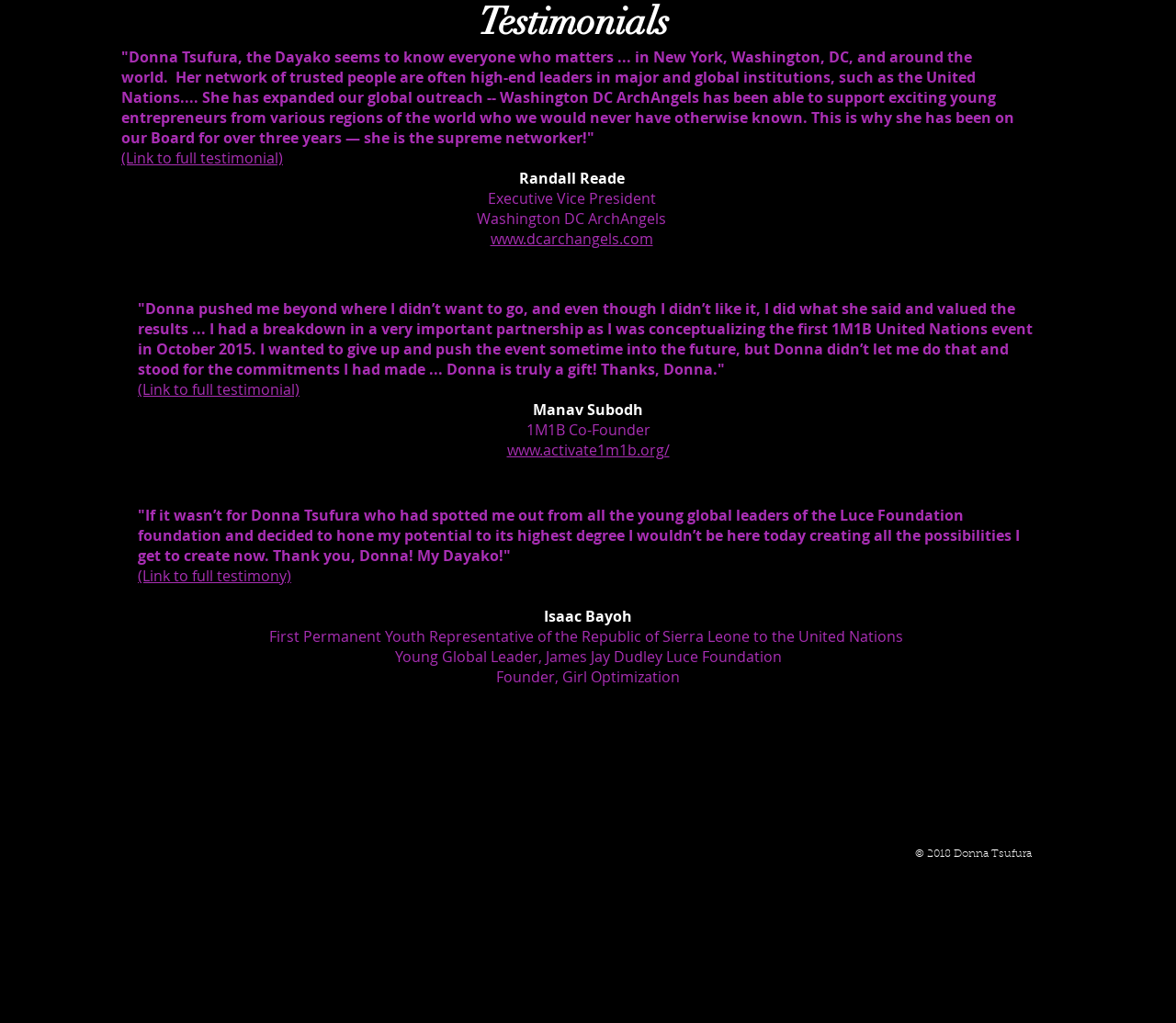Find and provide the bounding box coordinates for the UI element described with: "www.activate1m1b.org/".

[0.431, 0.43, 0.569, 0.45]